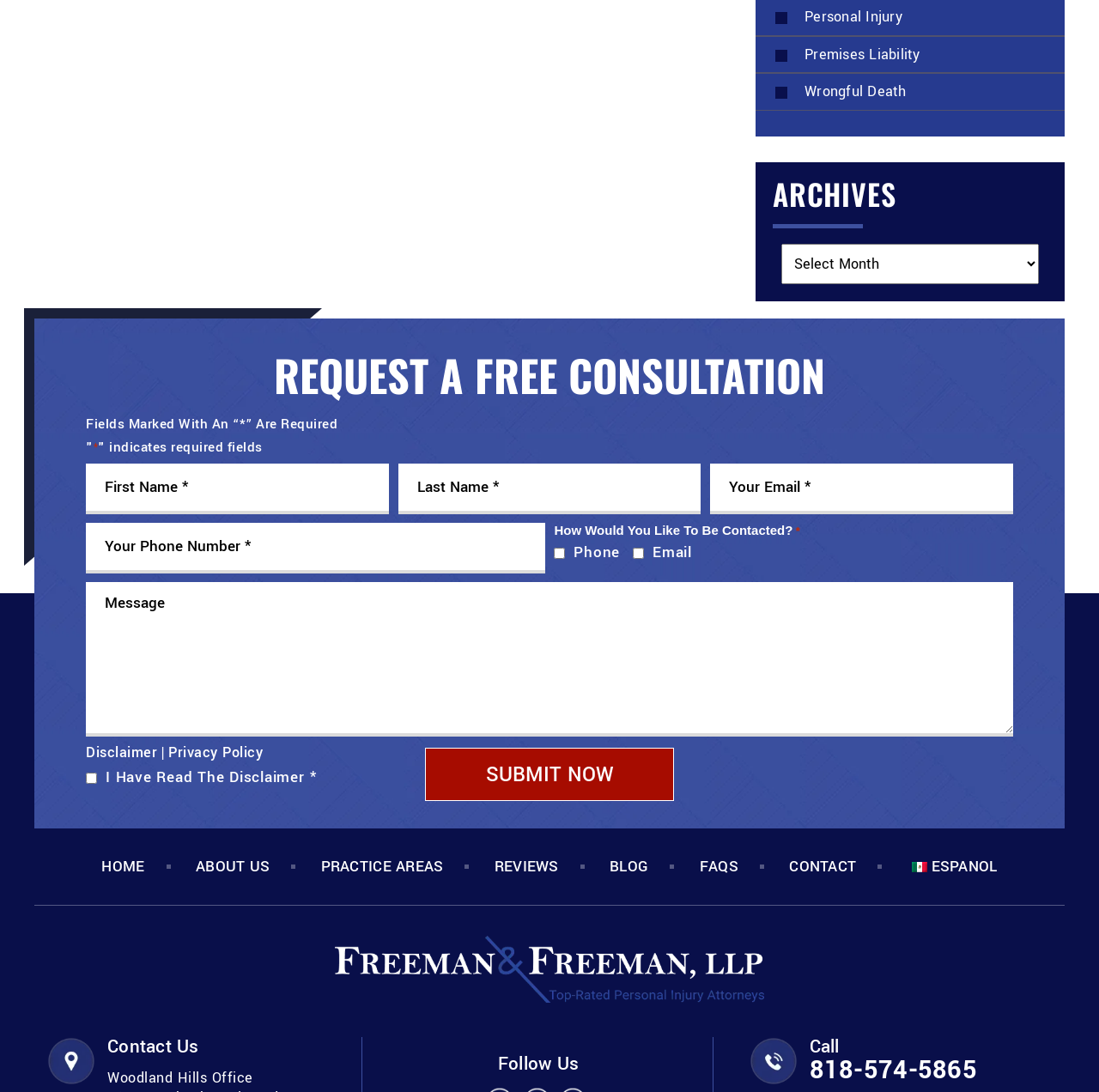Please identify the bounding box coordinates of the clickable area that will allow you to execute the instruction: "Select an option from Archives".

[0.711, 0.223, 0.945, 0.26]